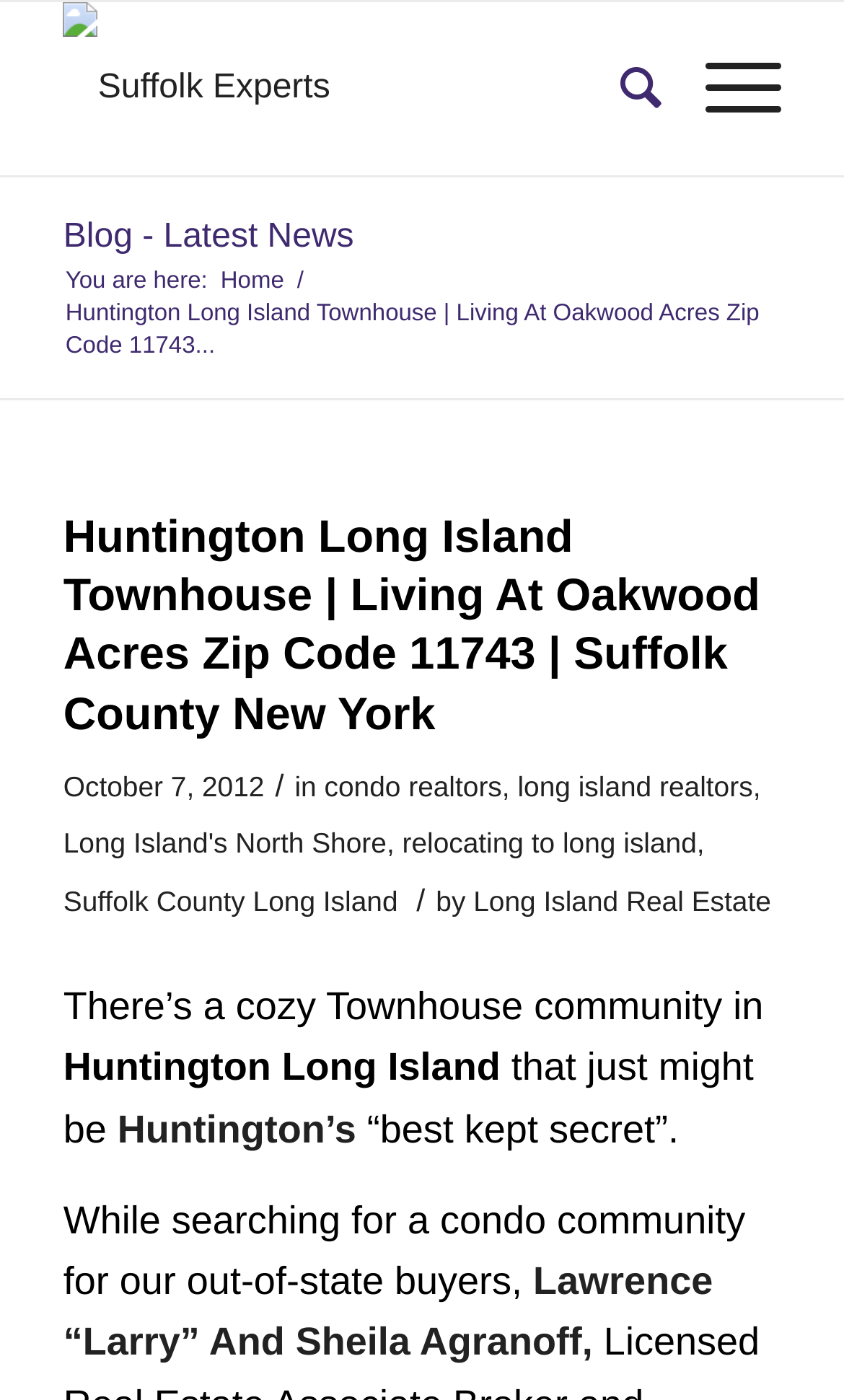Please provide the bounding box coordinates for the element that needs to be clicked to perform the instruction: "Click on Suffolk Experts". The coordinates must consist of four float numbers between 0 and 1, formatted as [left, top, right, bottom].

[0.075, 0.002, 0.69, 0.125]